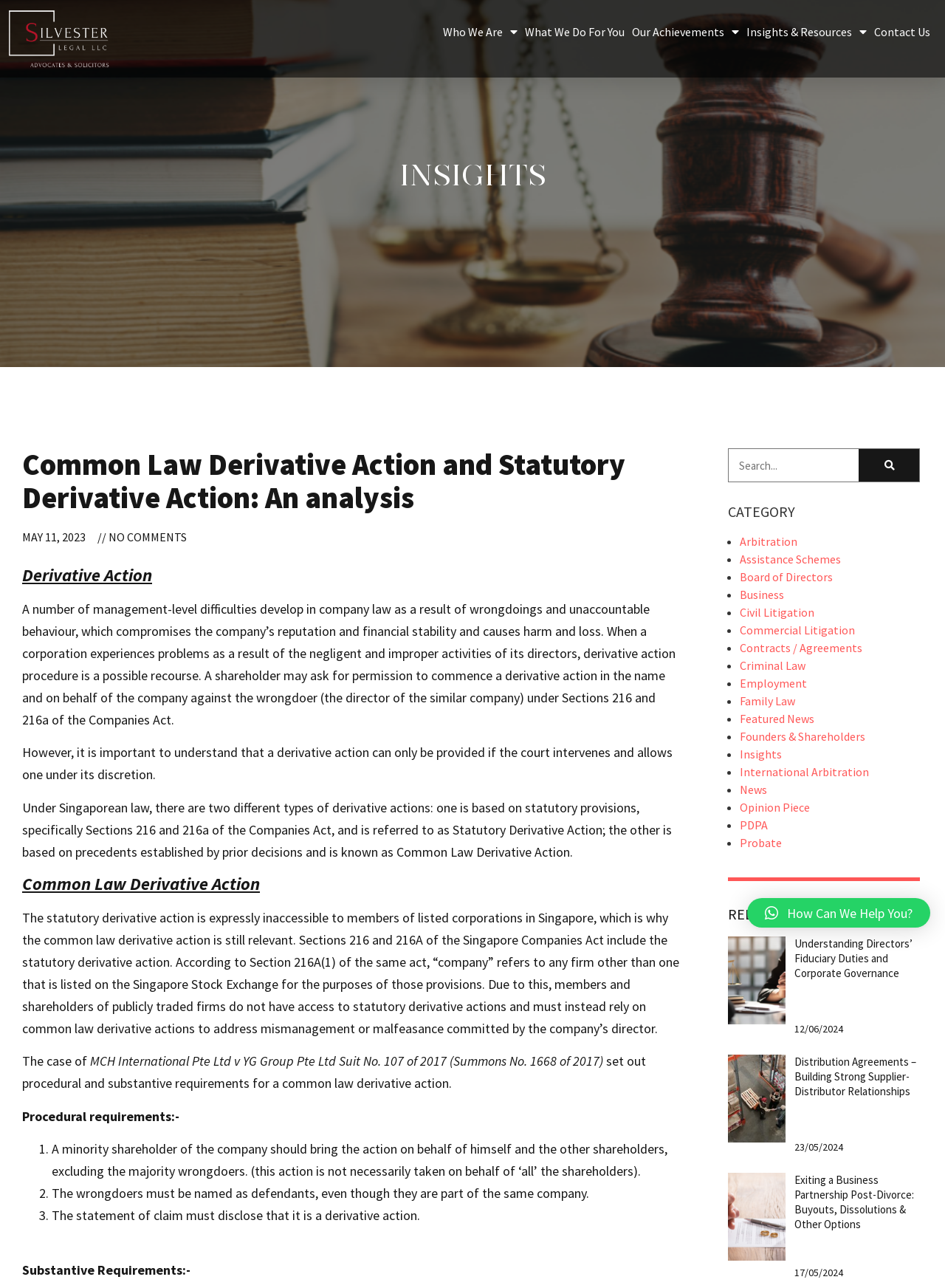Please identify the bounding box coordinates of the area that needs to be clicked to fulfill the following instruction: "Read the 'Common Law Derivative Action' article."

[0.023, 0.678, 0.723, 0.695]